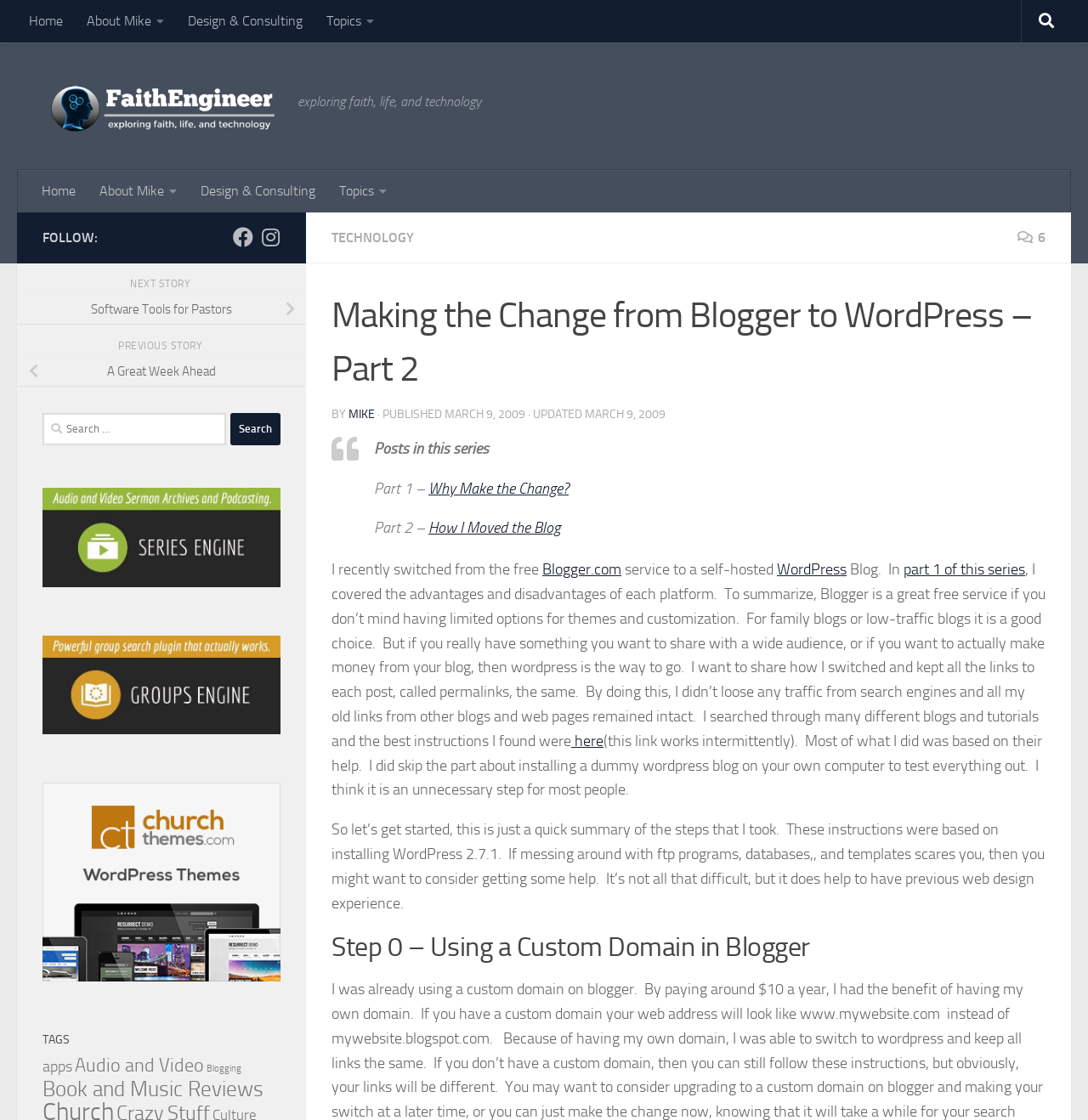What is the title of the current article?
Look at the image and provide a detailed response to the question.

The title of the current article can be found in the heading of the webpage, which says 'Making the Change from Blogger to WordPress – Part 2'.